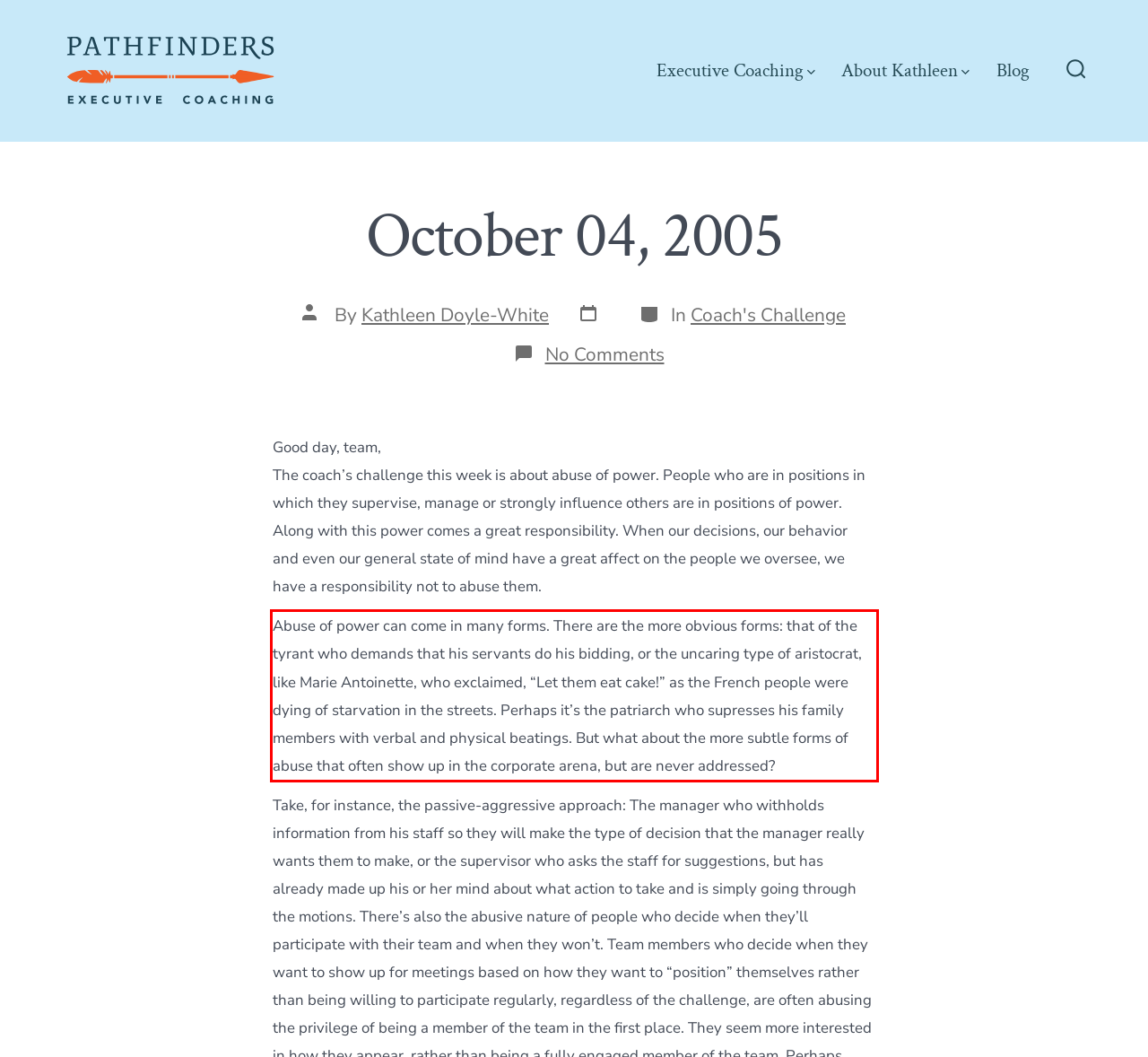Using OCR, extract the text content found within the red bounding box in the given webpage screenshot.

Abuse of power can come in many forms. There are the more obvious forms: that of the tyrant who demands that his servants do his bidding, or the uncaring type of aristocrat, like Marie Antoinette, who exclaimed, “Let them eat cake!” as the French people were dying of starvation in the streets. Perhaps it’s the patriarch who supresses his family members with verbal and physical beatings. But what about the more subtle forms of abuse that often show up in the corporate arena, but are never addressed?